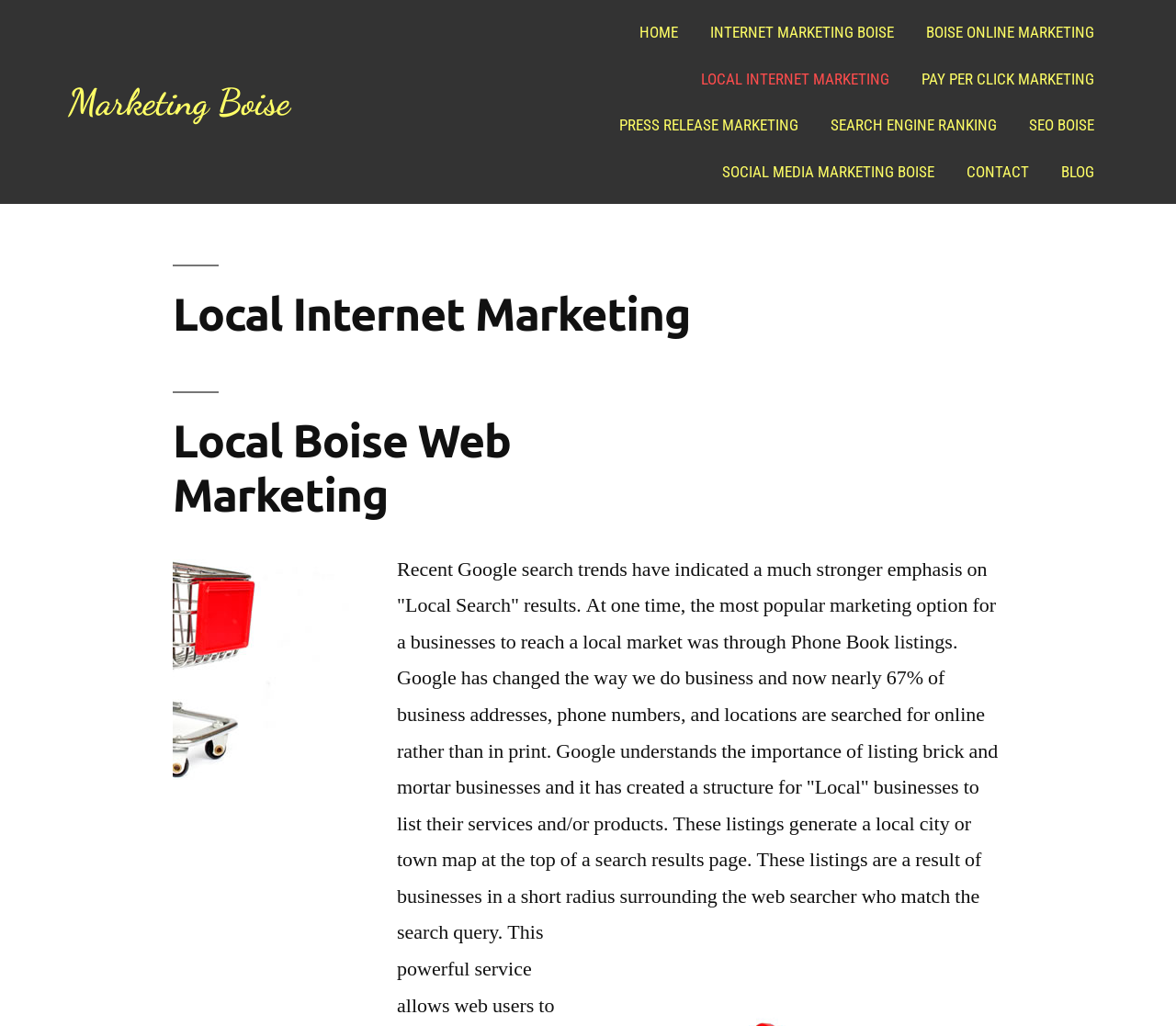Identify the bounding box for the given UI element using the description provided. Coordinates should be in the format (top-left x, top-left y, bottom-right x, bottom-right y) and must be between 0 and 1. Here is the description: Local Internet Marketing

[0.584, 0.054, 0.768, 0.1]